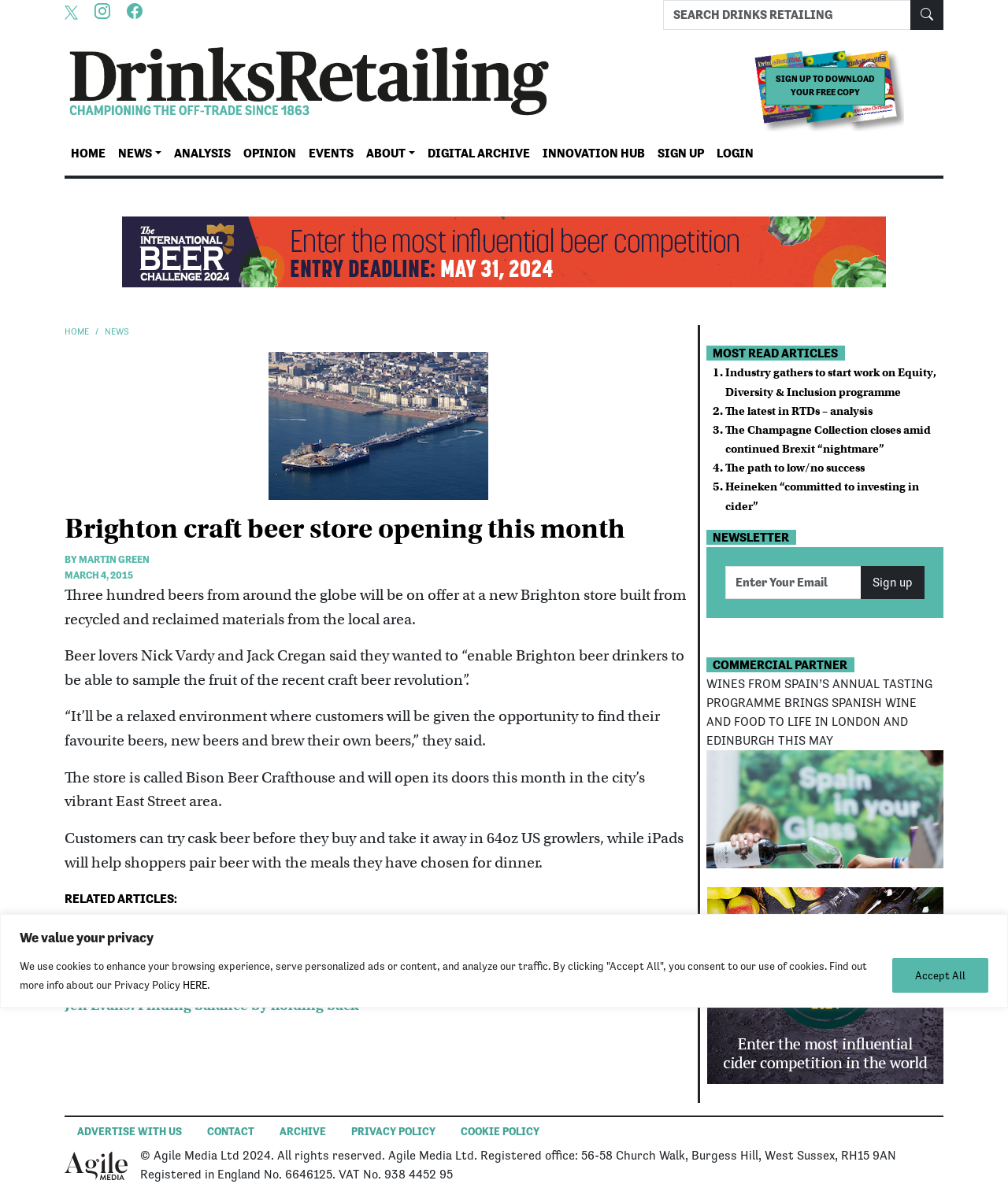Please reply with a single word or brief phrase to the question: 
What is the name of the author of the article?

Martin Green